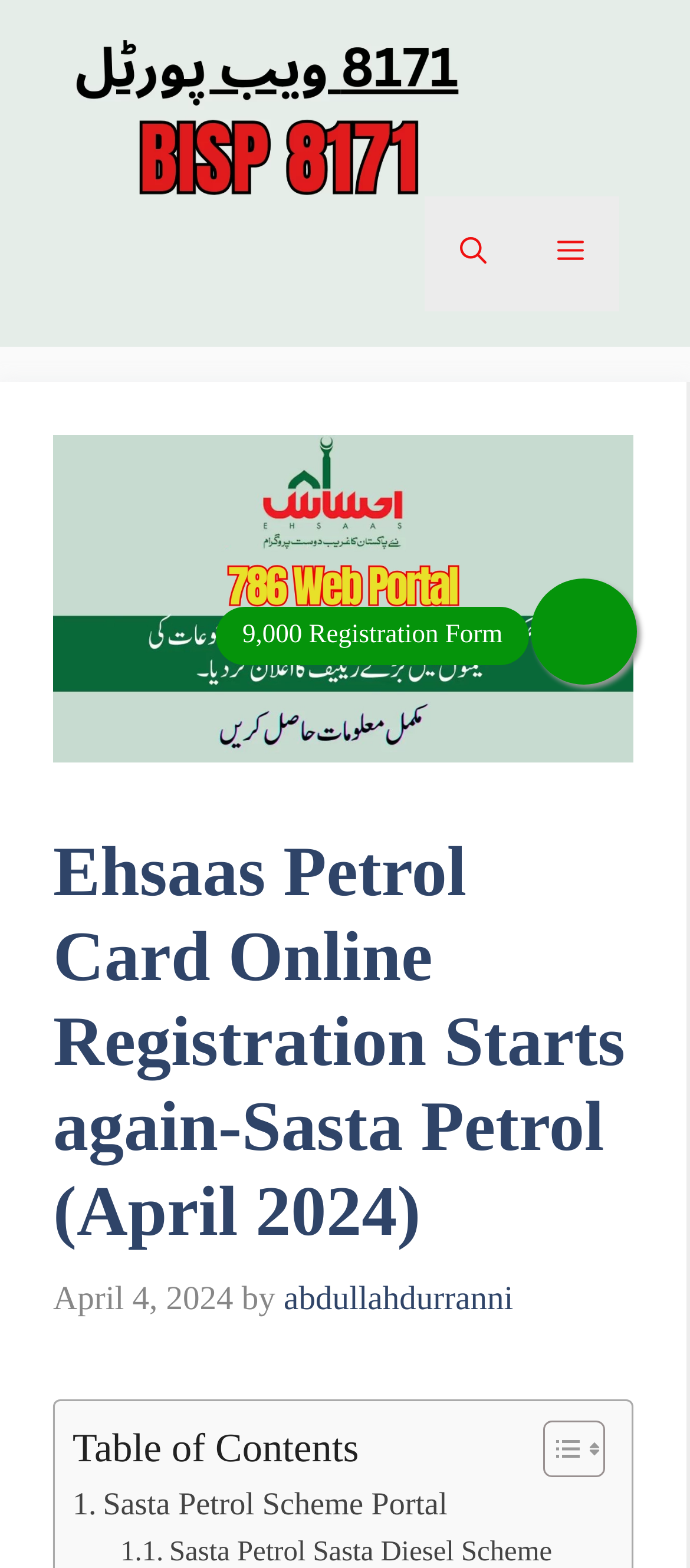Could you please study the image and provide a detailed answer to the question:
What is the text of the link below the banner?

I found the answer by looking at the link element below the banner section of the webpage, which has the text '9,000 Registration Form'.